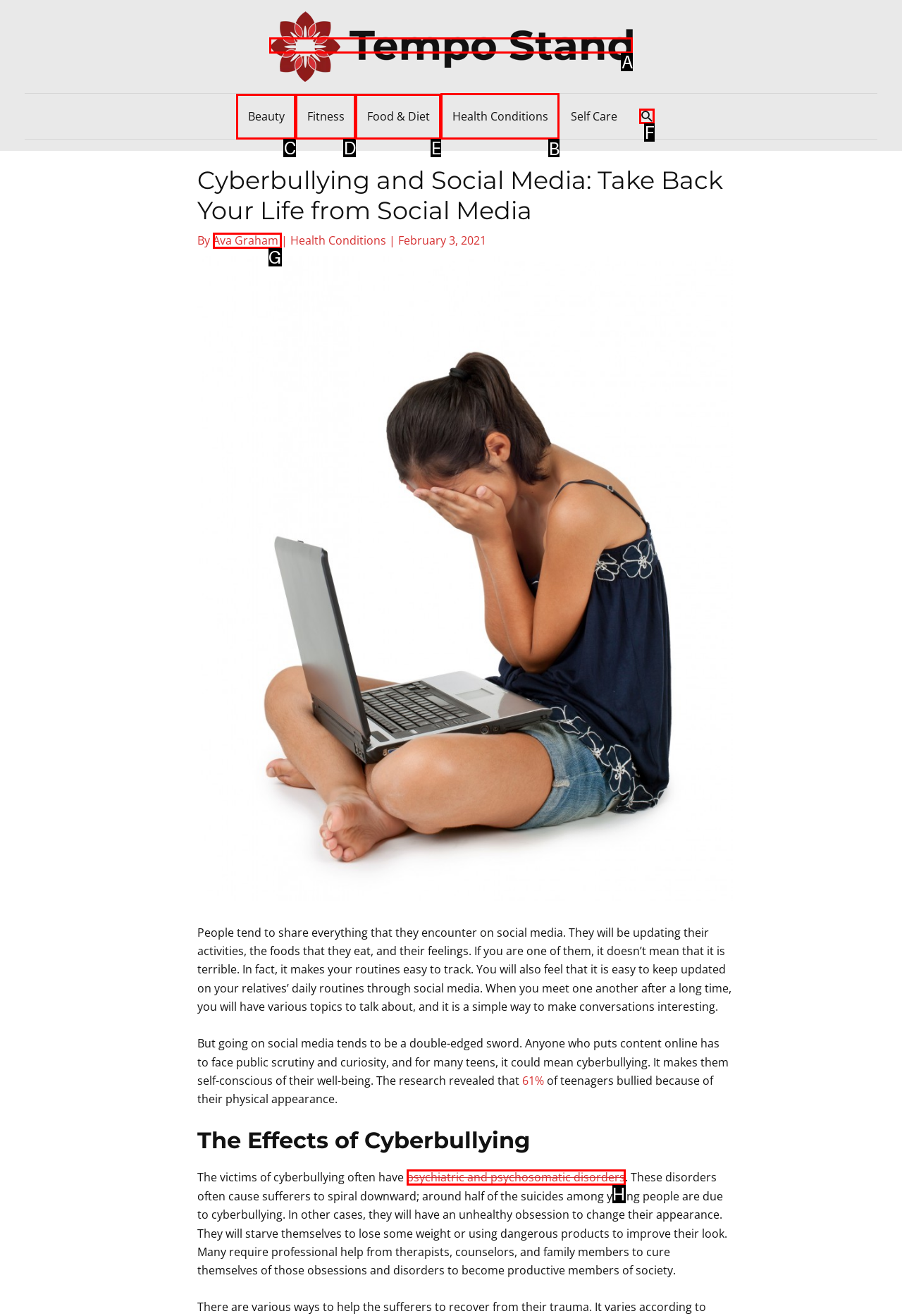Determine which HTML element to click for this task: Search for something Provide the letter of the selected choice.

None